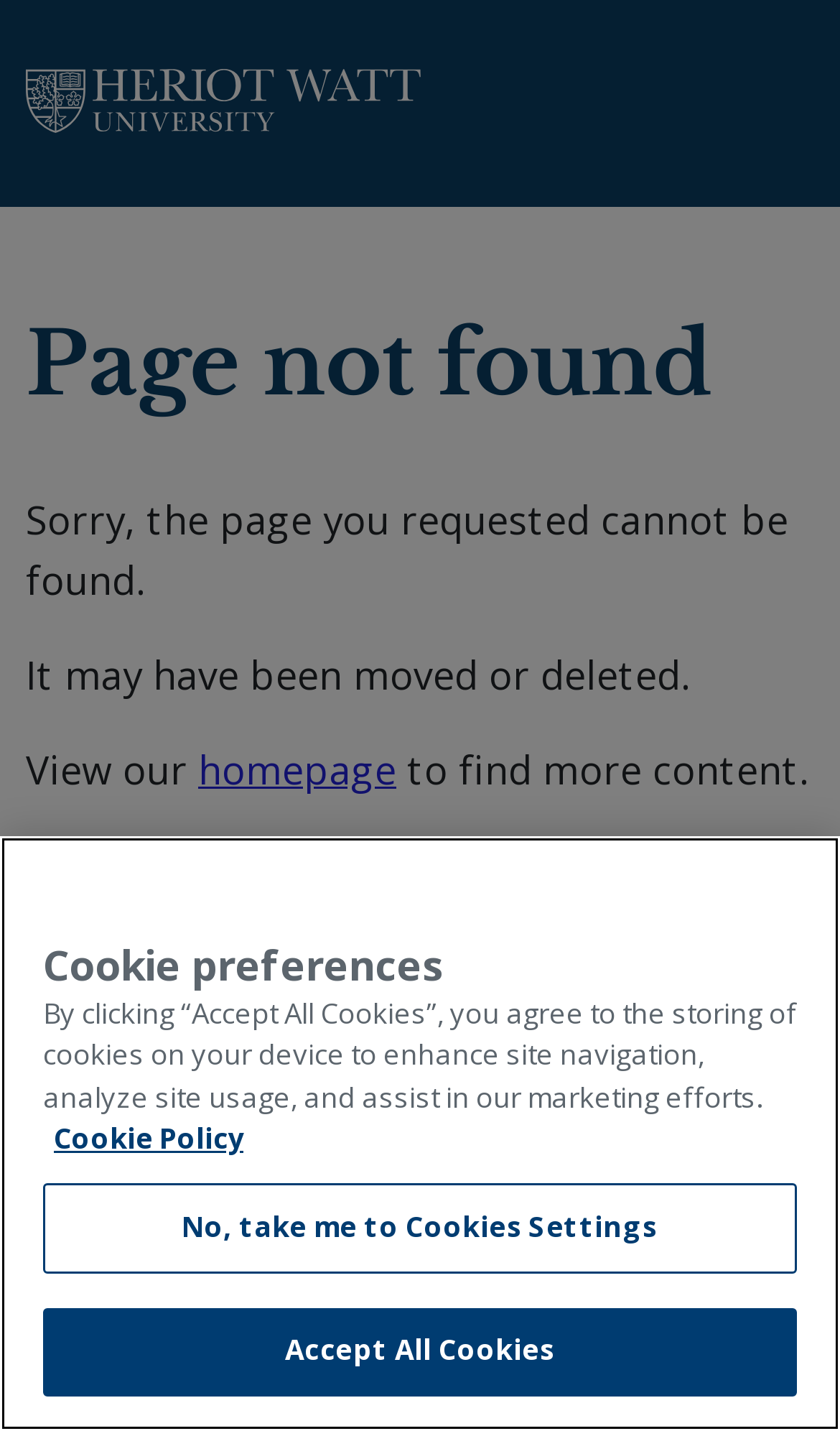What is the purpose of the 'Accept All Cookies' button?
Examine the image and provide an in-depth answer to the question.

The purpose of the 'Accept All Cookies' button can be found in the cookie preferences section, where it is written that by clicking the button, you agree to the storing of cookies on your device to enhance site navigation, analyze site usage, and assist in marketing efforts.